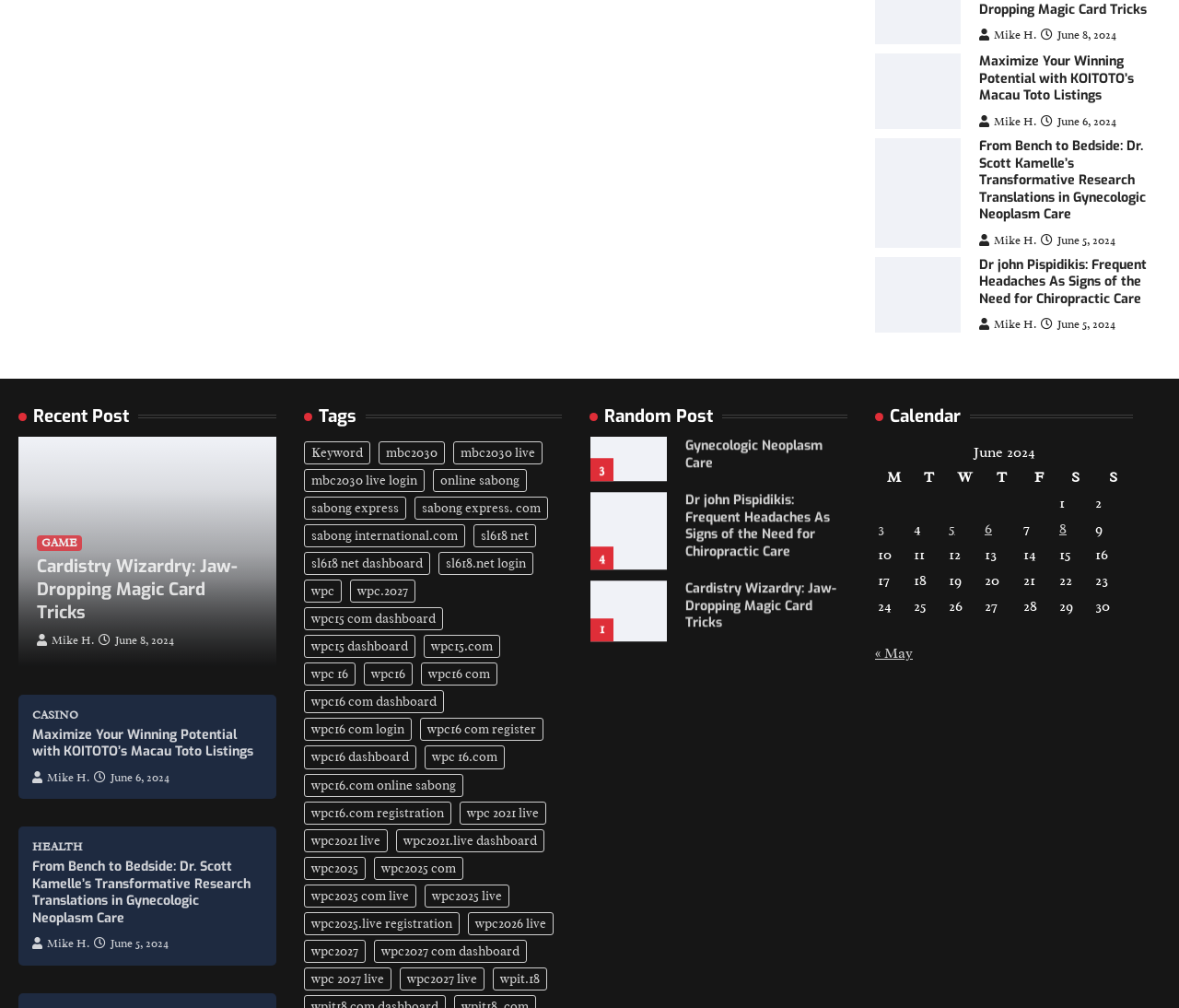Identify the bounding box coordinates of the section to be clicked to complete the task described by the following instruction: "Click on the 'HEALTH' link". The coordinates should be four float numbers between 0 and 1, formatted as [left, top, right, bottom].

[0.027, 0.834, 0.07, 0.848]